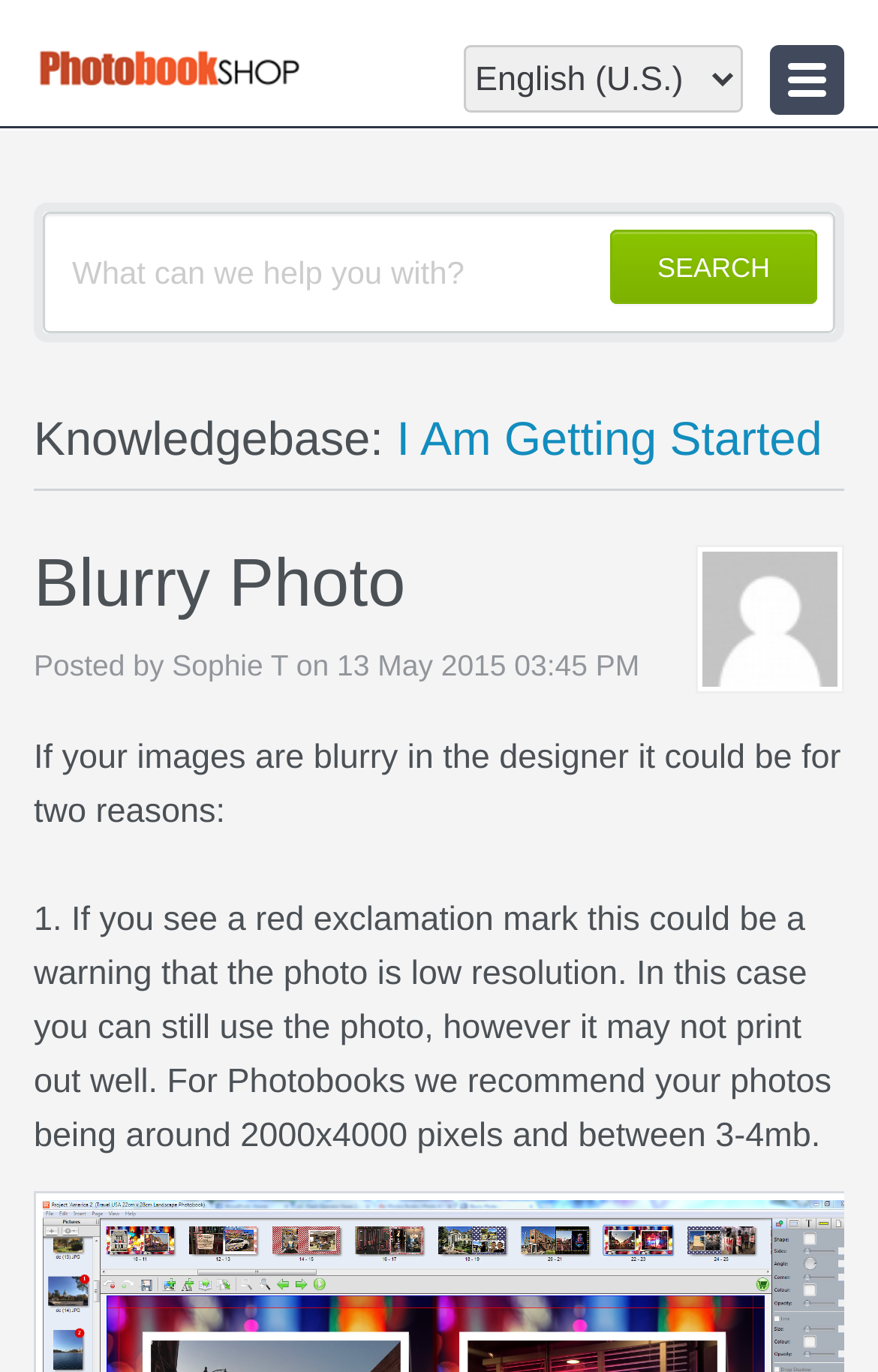Provide an in-depth caption for the contents of the webpage.

The webpage is titled "Blurry Photo -" and appears to be a blog or article page. At the top left corner, there is a logo of "PhotobookShop" which is a clickable link. To the right of the logo, there is a combobox that is not expanded. On the top right corner, there is a link labeled "News".

Below the top section, there is a search bar that spans most of the width of the page. The search bar has a text box where users can input their queries, and a link labeled "SEARCH" to the right of the text box. Above the text box, there is a hint text that says "What can we help you with?".

Further down, there is a section labeled "Knowledgebase:" which has a link titled "I Am Getting Started". Below this section, there is a table row that contains a single table cell. Within the table cell, there is a text that says "Blurry Photo Posted by Sophie T on 13 May 2015 03:45 PM", and an image that takes up most of the width of the table cell. The image appears to be the main content of the page, and it is positioned below the search bar and the knowledge base section.